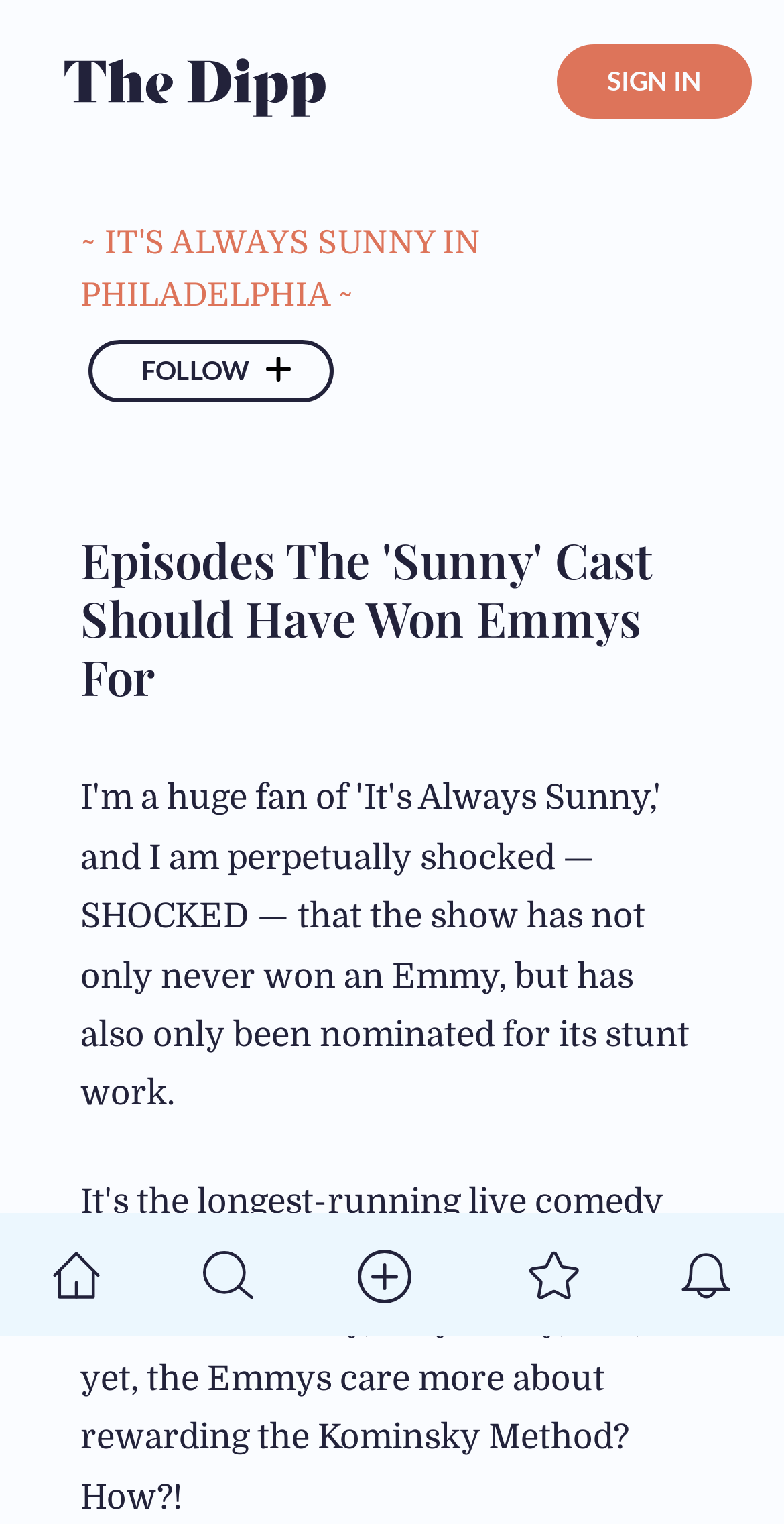Please locate the bounding box coordinates of the element's region that needs to be clicked to follow the instruction: "Visit the 'It's Always Sunny In Philadelphia' page". The bounding box coordinates should be provided as four float numbers between 0 and 1, i.e., [left, top, right, bottom].

[0.103, 0.144, 0.897, 0.212]